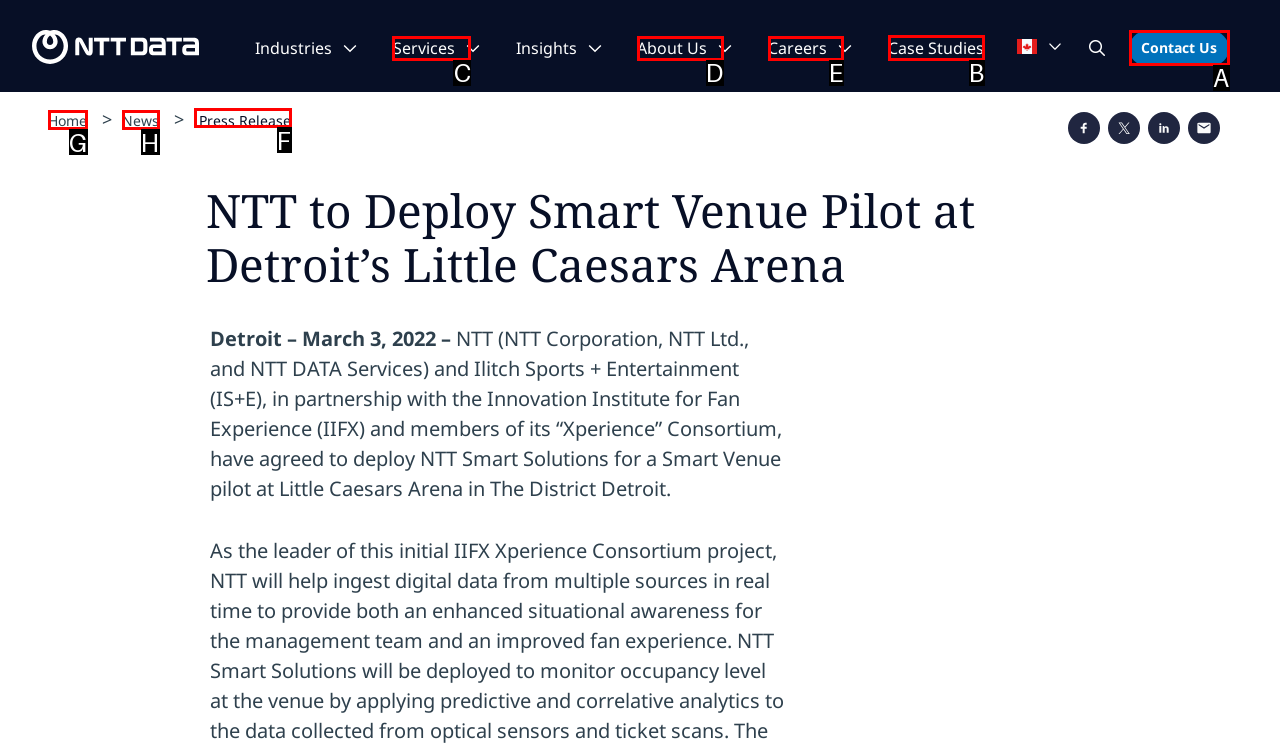Identify the correct UI element to click for the following task: Visit the Case Studies page Choose the option's letter based on the given choices.

B